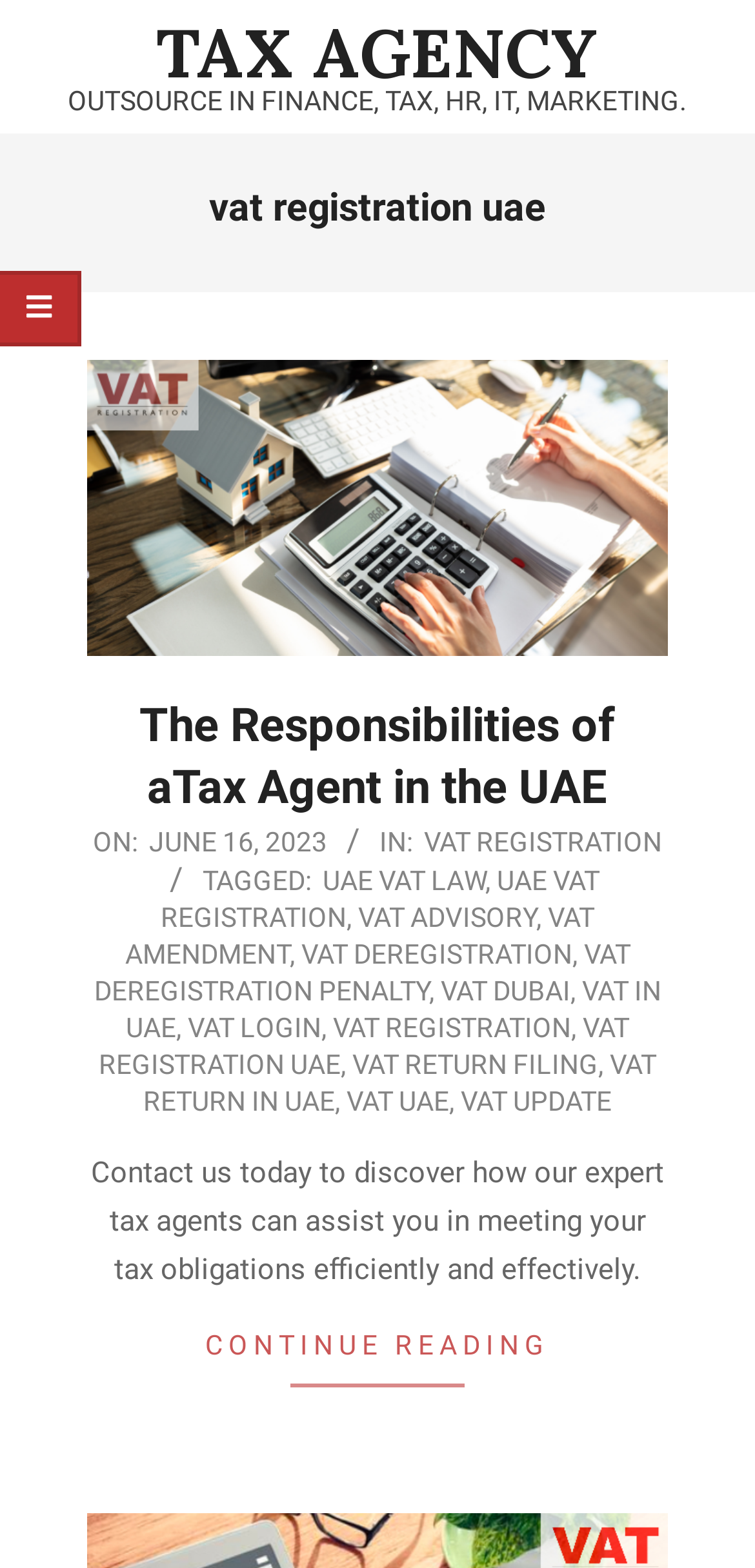Identify the bounding box of the UI element described as follows: "VAT Return in UAE". Provide the coordinates as four float numbers in the range of 0 to 1 [left, top, right, bottom].

[0.19, 0.669, 0.869, 0.712]